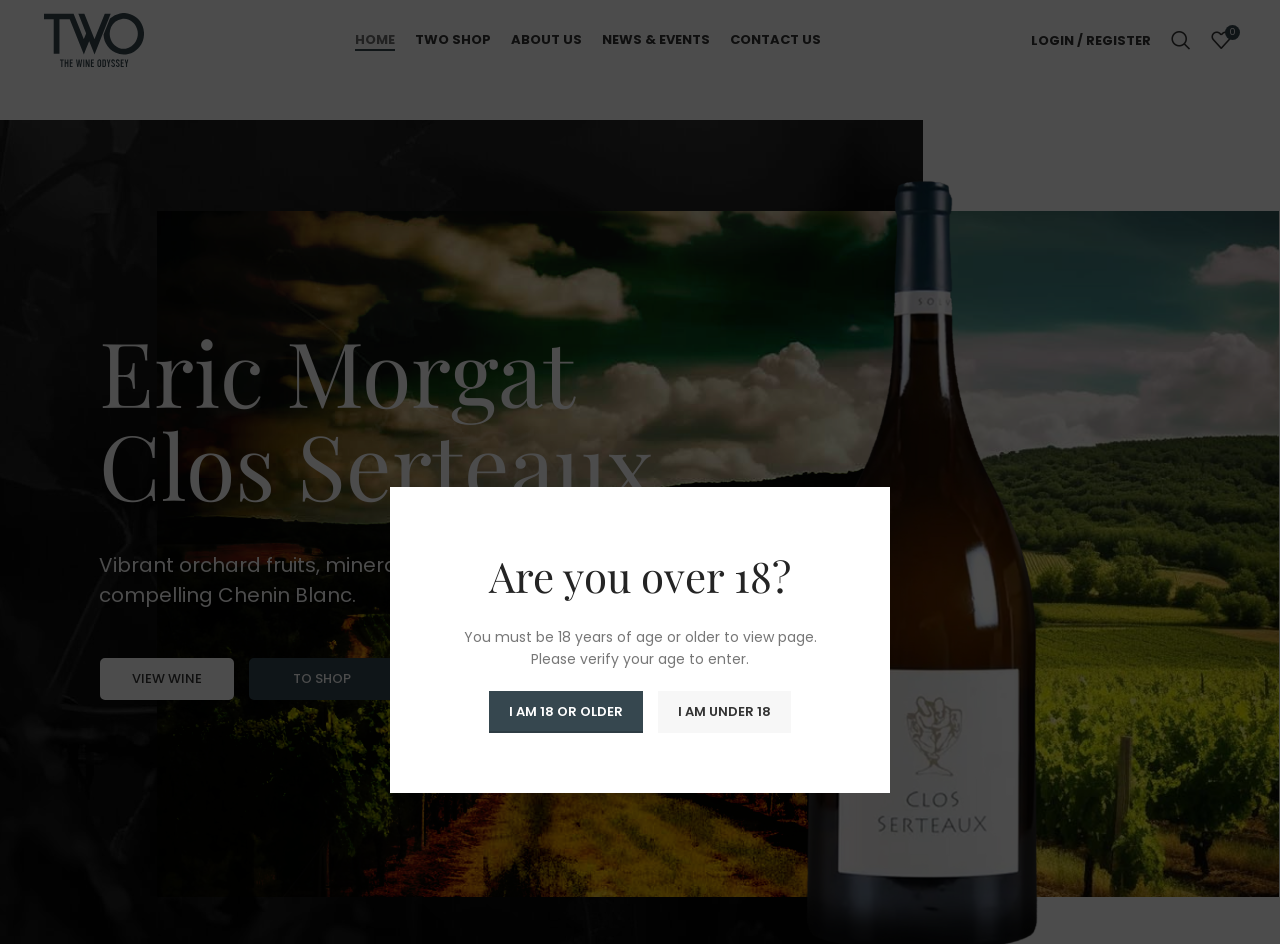Offer an in-depth caption of the entire webpage.

The webpage appears to be a wine collection website, with a focus on sophisticated and elegant wine collections. At the top of the page, there is a heading that asks "Are you over 18?" with two links below, "I AM 18 OR OLDER" and "I AM UNDER 18", which suggests that the website may contain content restricted to adults.

To the top left of the page, there is a site logo, and next to it, a main navigation menu with links to "HOME", "TWO SHOP", "ABOUT US", "NEWS & EVENTS", and "CONTACT US". On the top right, there are links to "LOGIN / REGISTER" and a search function.

Below the navigation menu, there is a section that appears to be a featured wine, with a title "Eric Morgat" and a subtitle "Clos Serteaux". There is a brief description of the wine, "Vibrant orchard fruits, minerality, refreshing acidity - a compelling Chenin Blanc." Below this, there are two links, "VIEW WINE" and "TO SHOP", which suggest that users can view more information about the wine or purchase it.

Overall, the webpage has a clean and organized layout, with a focus on showcasing wine collections and providing easy navigation to different sections of the website.